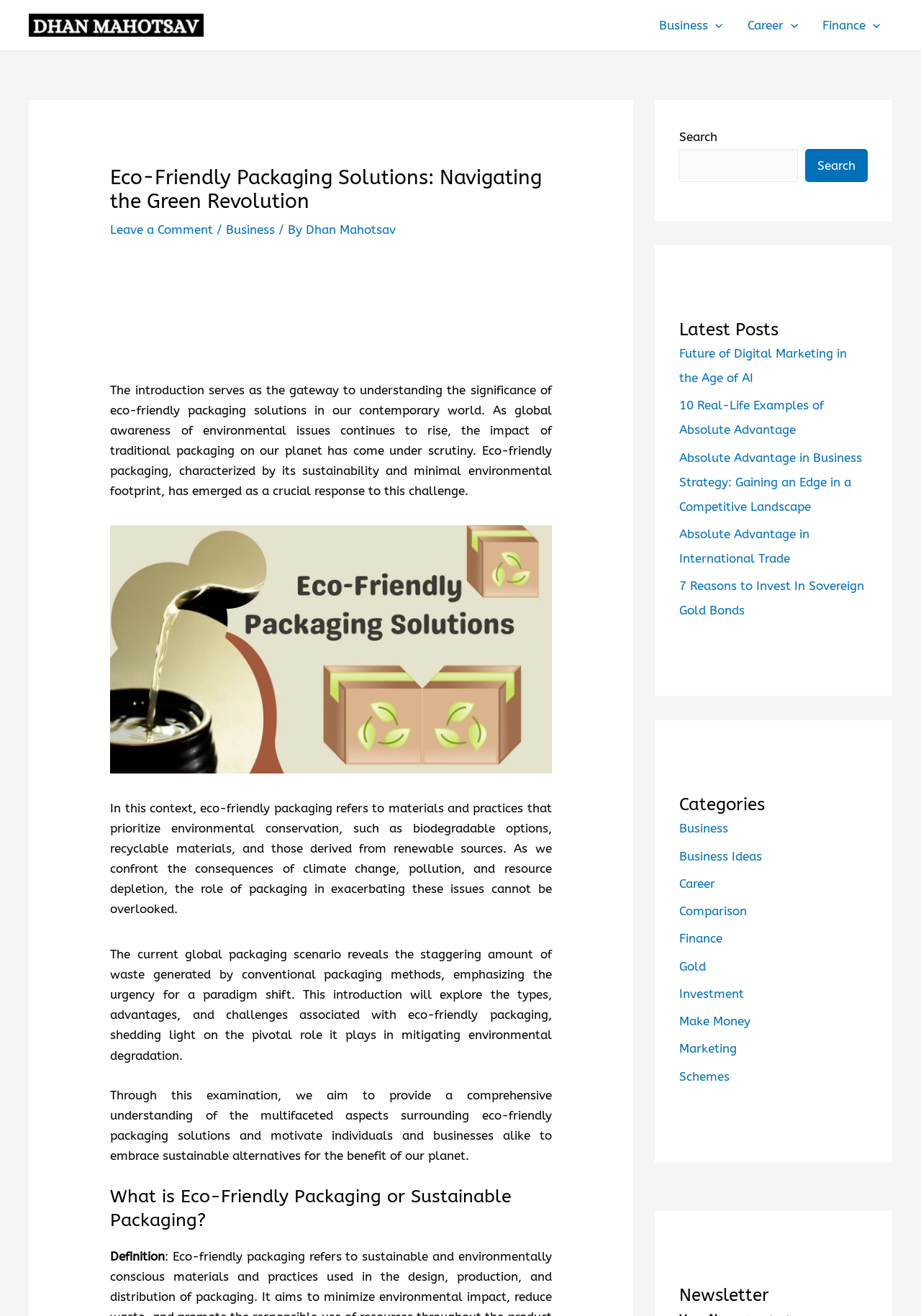Please find and generate the text of the main heading on the webpage.

Eco-Friendly Packaging Solutions: Navigating the Green Revolution